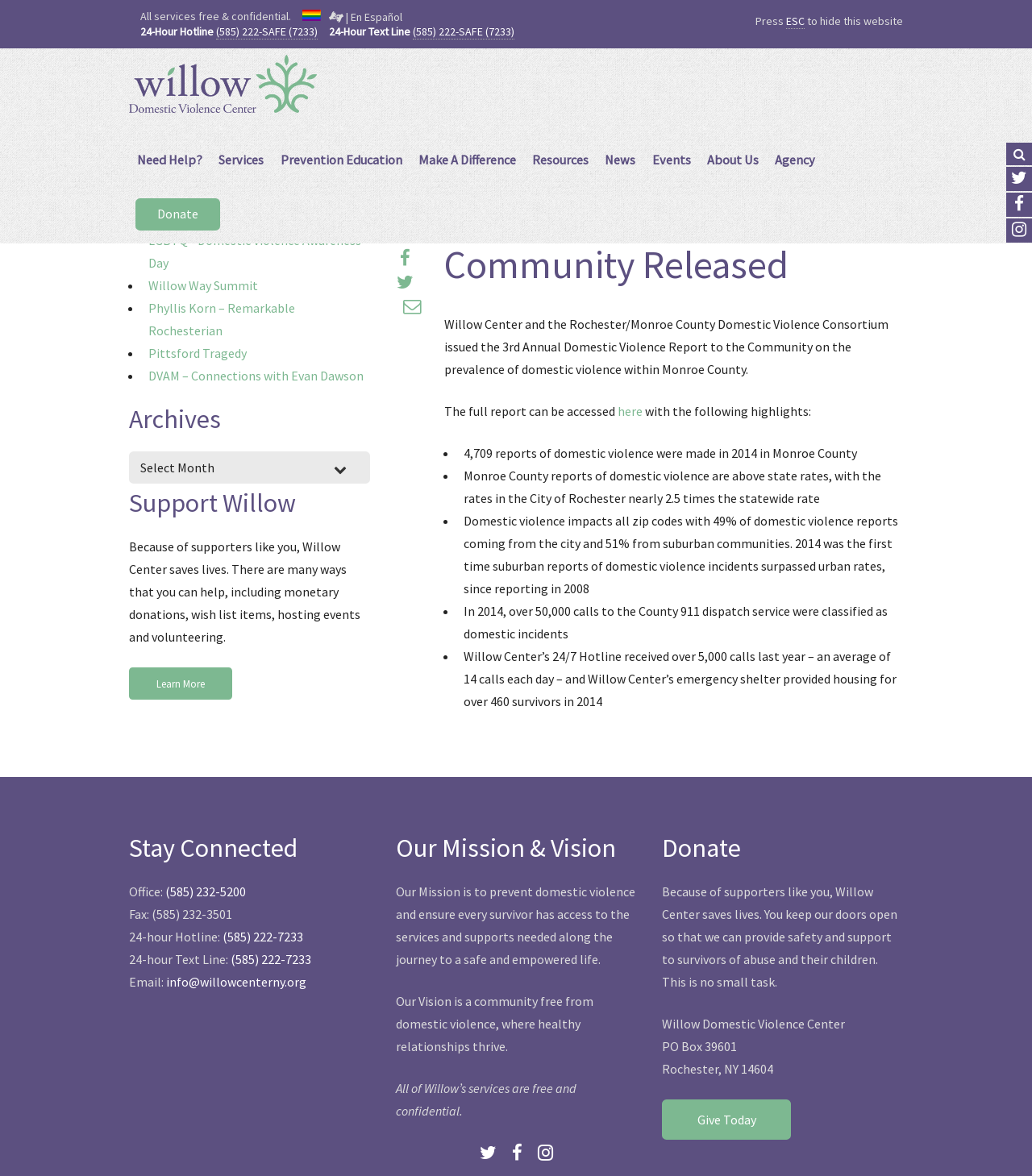Kindly determine the bounding box coordinates for the area that needs to be clicked to execute this instruction: "Learn more about supporting Willow".

[0.125, 0.568, 0.225, 0.595]